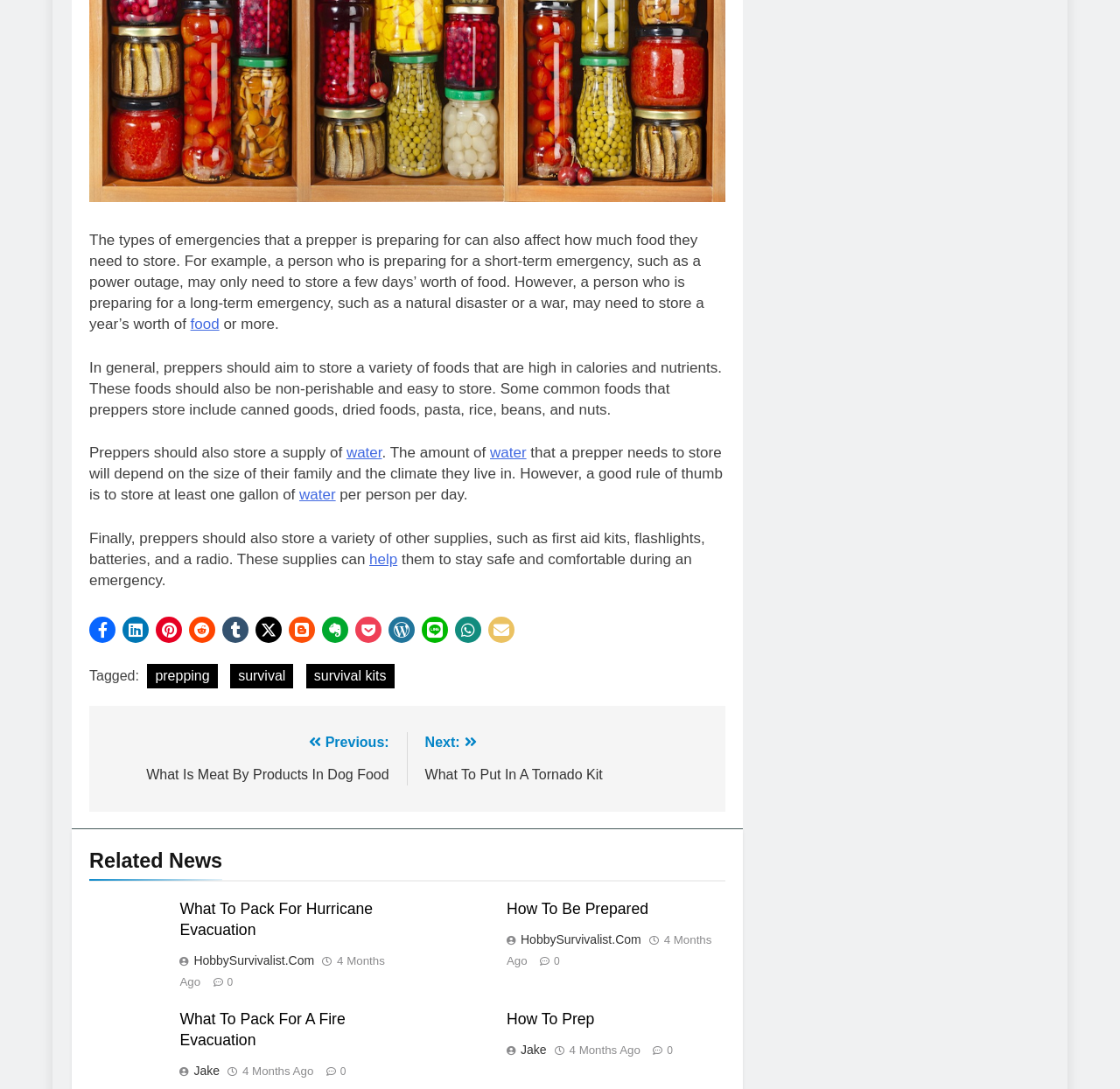Please predict the bounding box coordinates of the element's region where a click is necessary to complete the following instruction: "Share on Twitter". The coordinates should be represented by four float numbers between 0 and 1, i.e., [left, top, right, bottom].

None